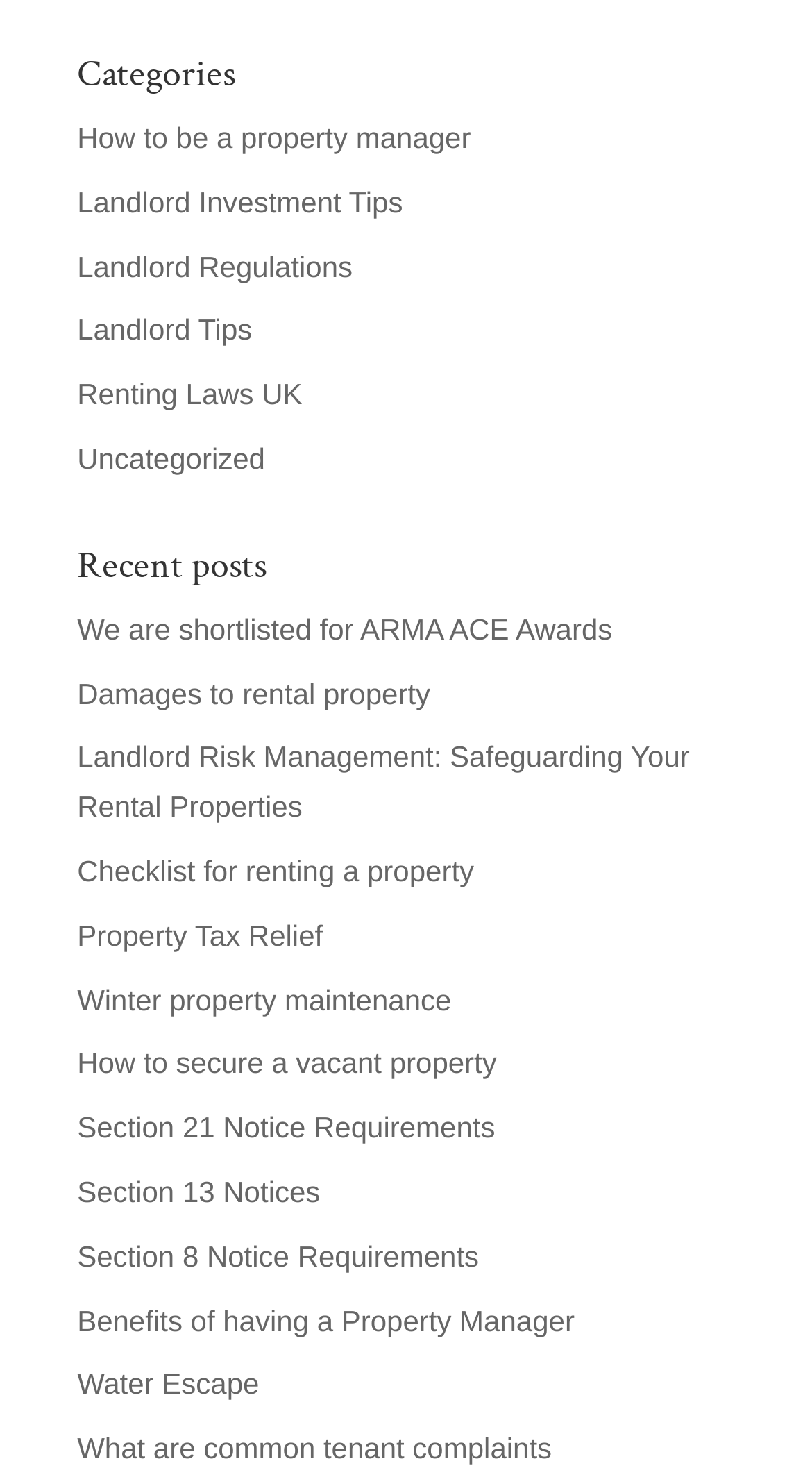How many recent posts are listed?
Using the image provided, answer with just one word or phrase.

13